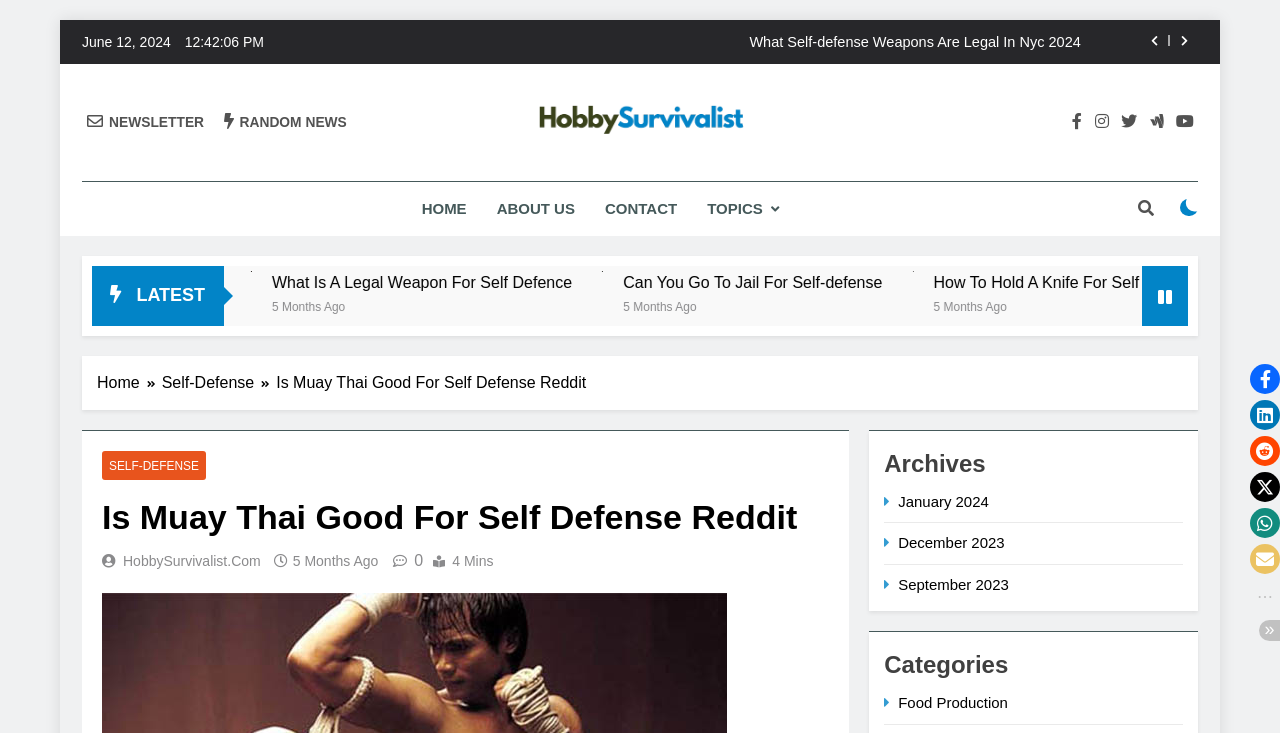Extract the bounding box of the UI element described as: "aria-label="Share on LinkedIn"".

[0.977, 0.546, 1.0, 0.587]